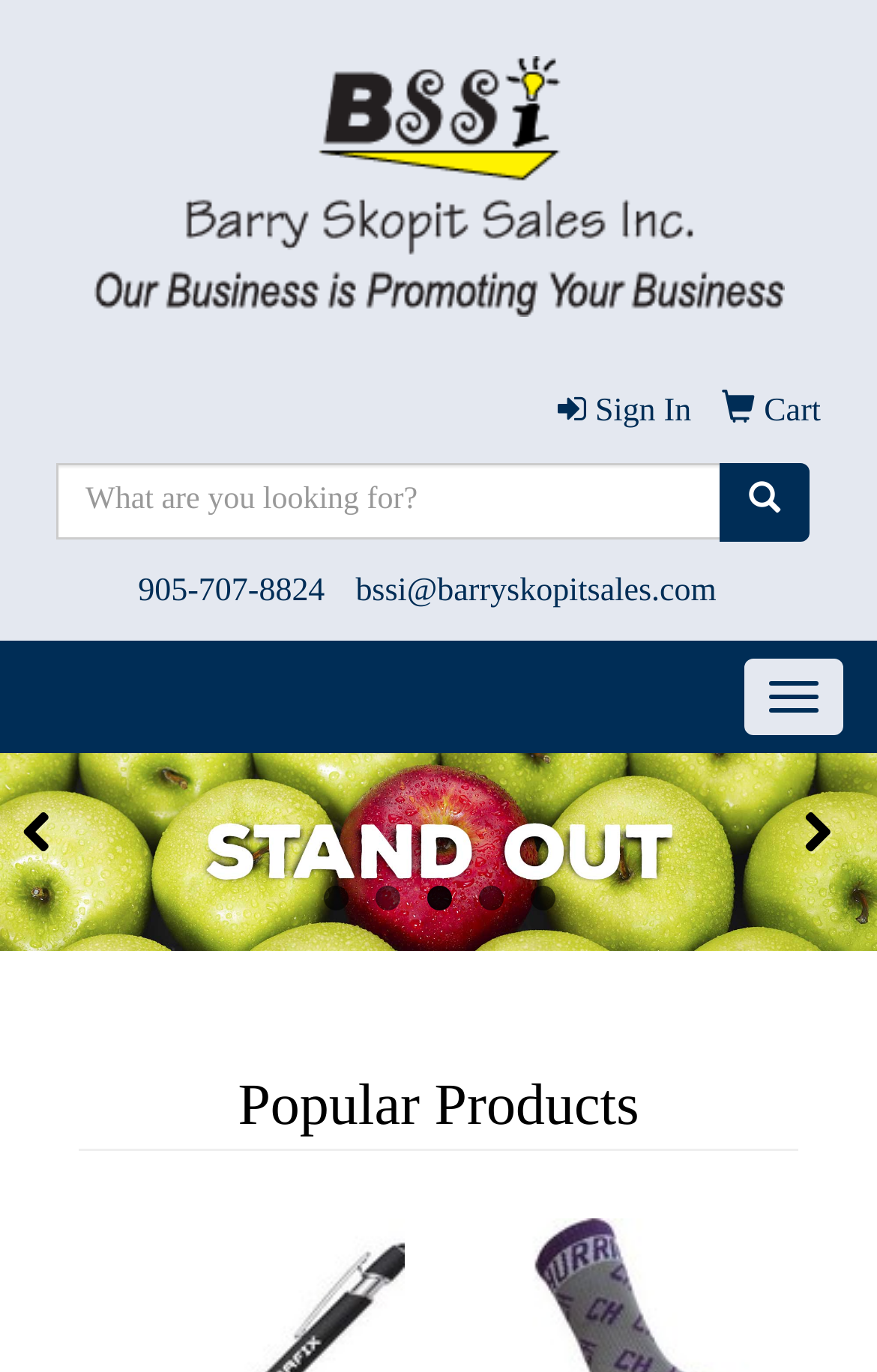What is the principal heading displayed on the webpage?

BARRY SKOPIT SALES INC.